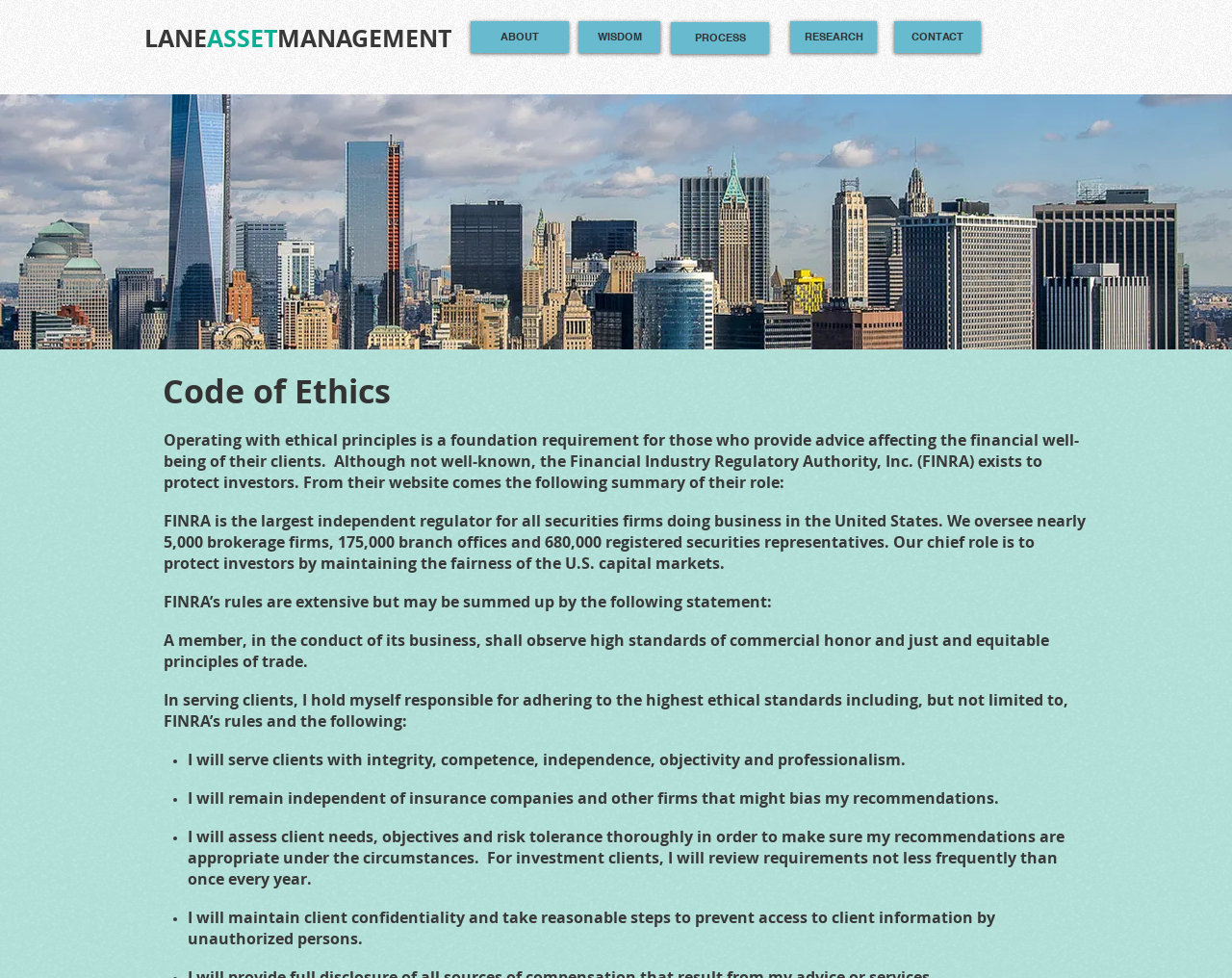Please reply with a single word or brief phrase to the question: 
What is the frequency of reviewing client requirements for investment clients?

At least once a year